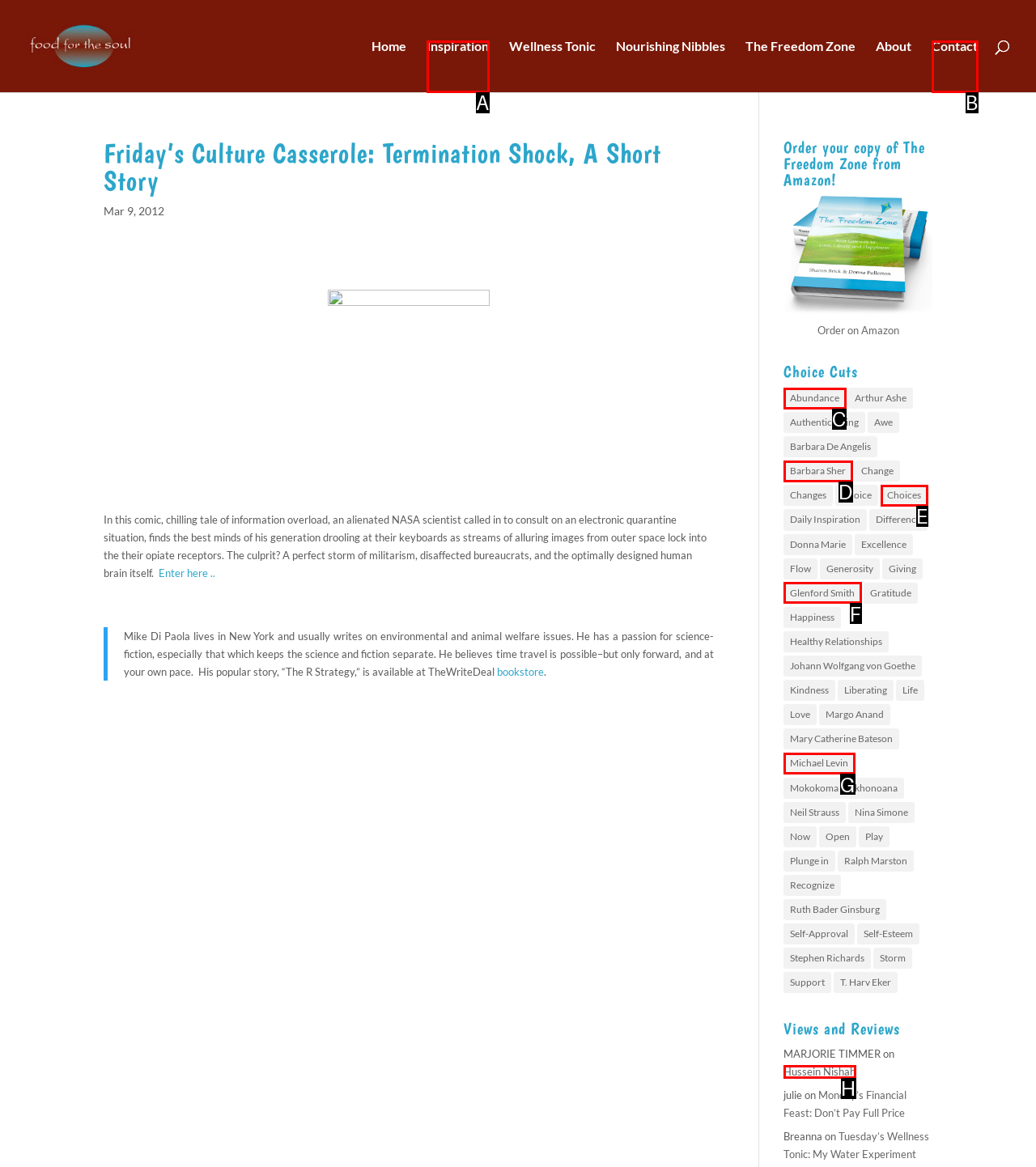Find the HTML element that suits the description: Inspiration
Indicate your answer with the letter of the matching option from the choices provided.

A